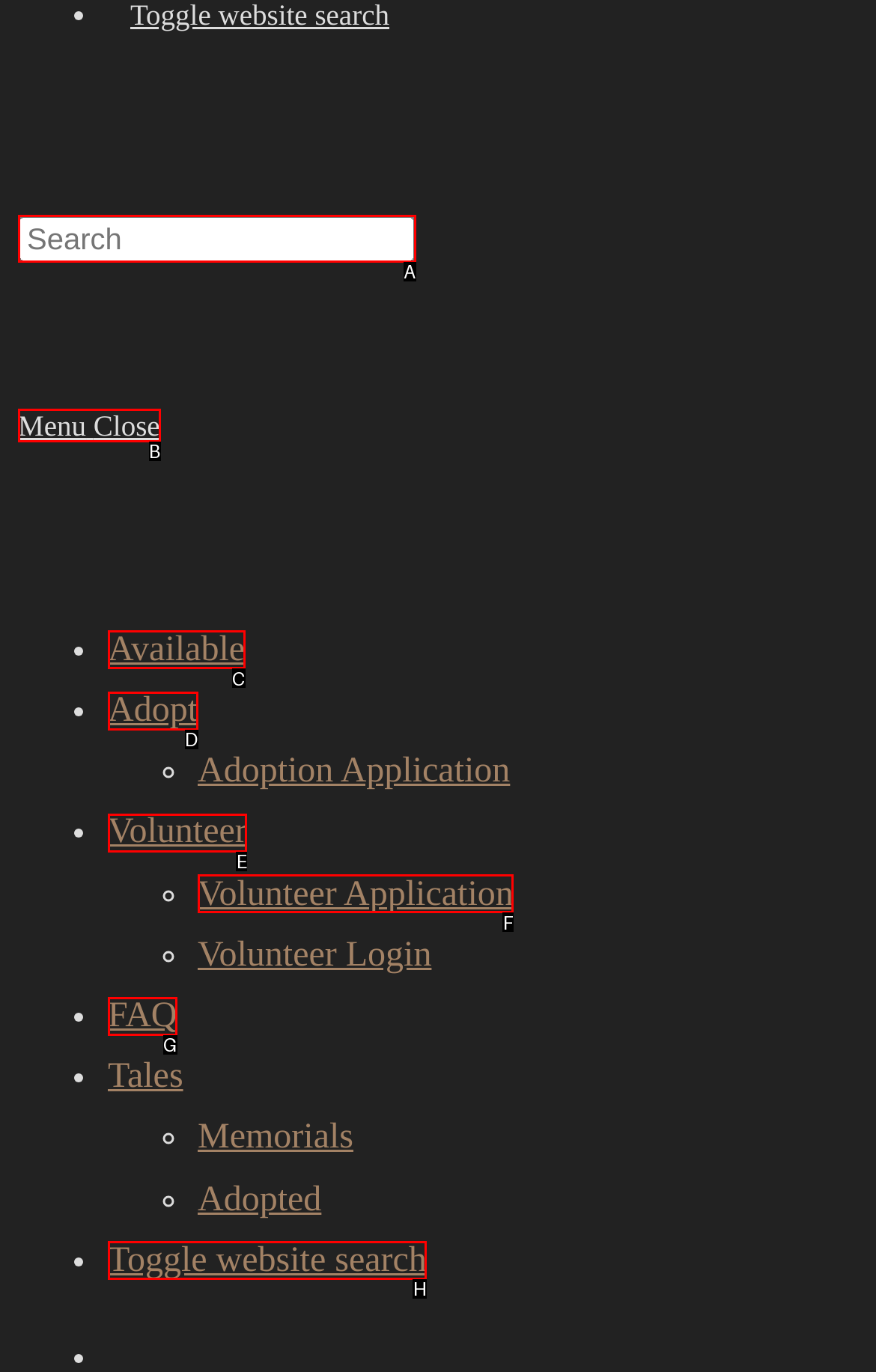Point out the specific HTML element to click to complete this task: Open mobile menu Reply with the letter of the chosen option.

B